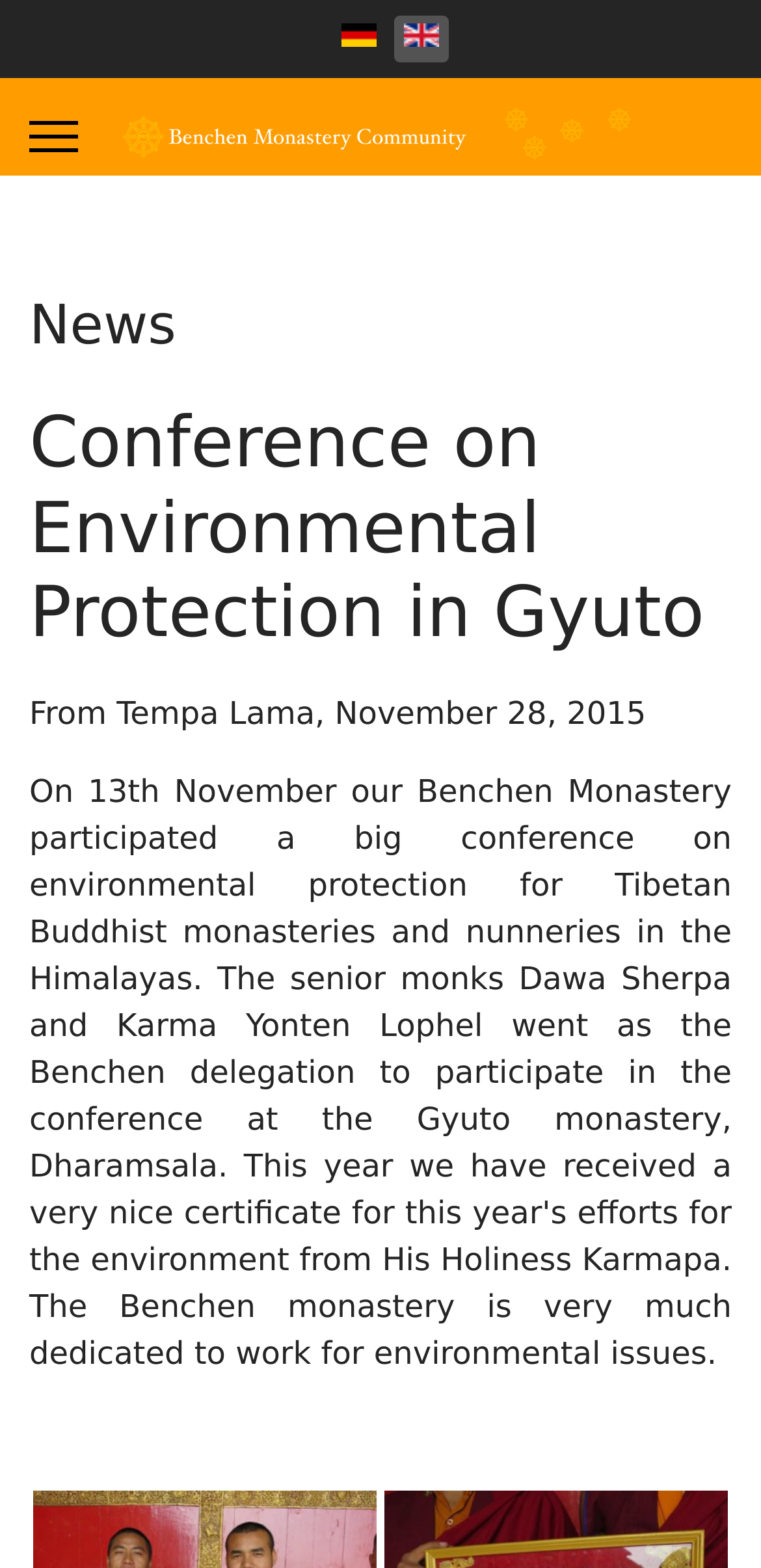Who wrote the news article?
Refer to the image and give a detailed answer to the question.

I found the text 'From Tempa Lama, November 28, 2015' on the webpage, which indicates that Tempa Lama is the author of the news article.